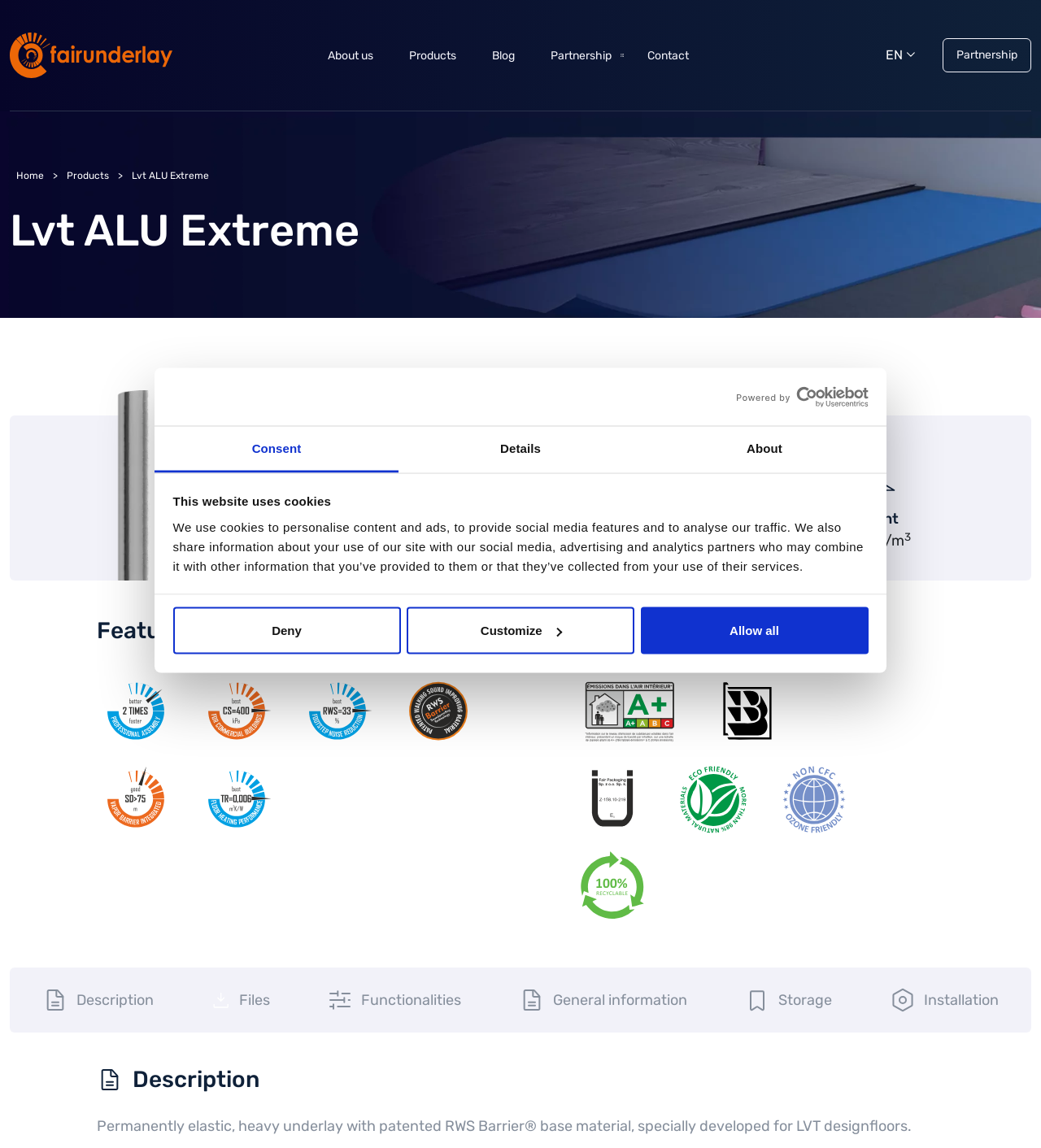Please identify the bounding box coordinates for the region that you need to click to follow this instruction: "Click the Customize button".

[0.391, 0.529, 0.609, 0.57]